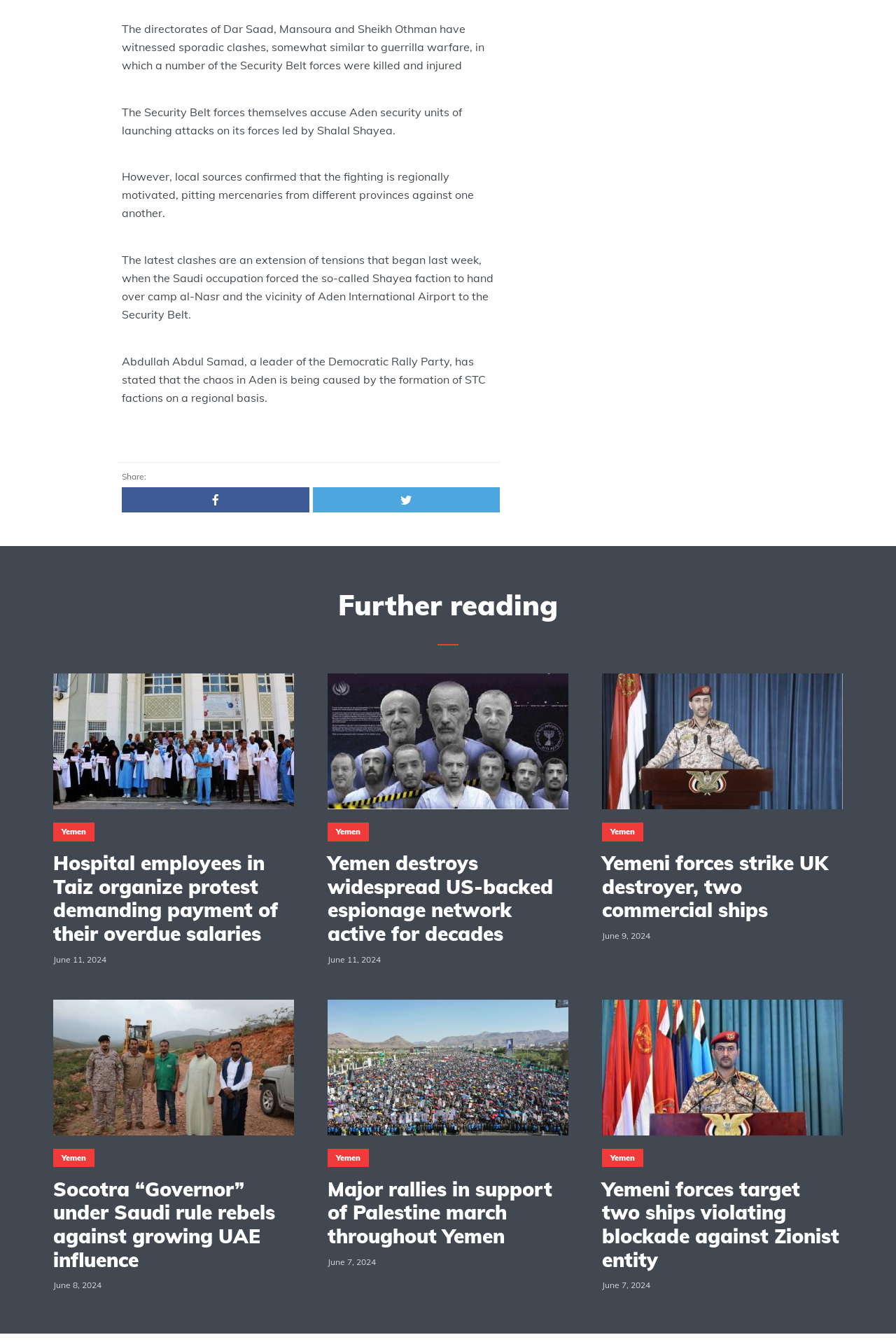Given the element description Yemen, specify the bounding box coordinates of the corresponding UI element in the format (top-left x, top-left y, bottom-right x, bottom-right y). All values must be between 0 and 1.

[0.366, 0.856, 0.412, 0.87]